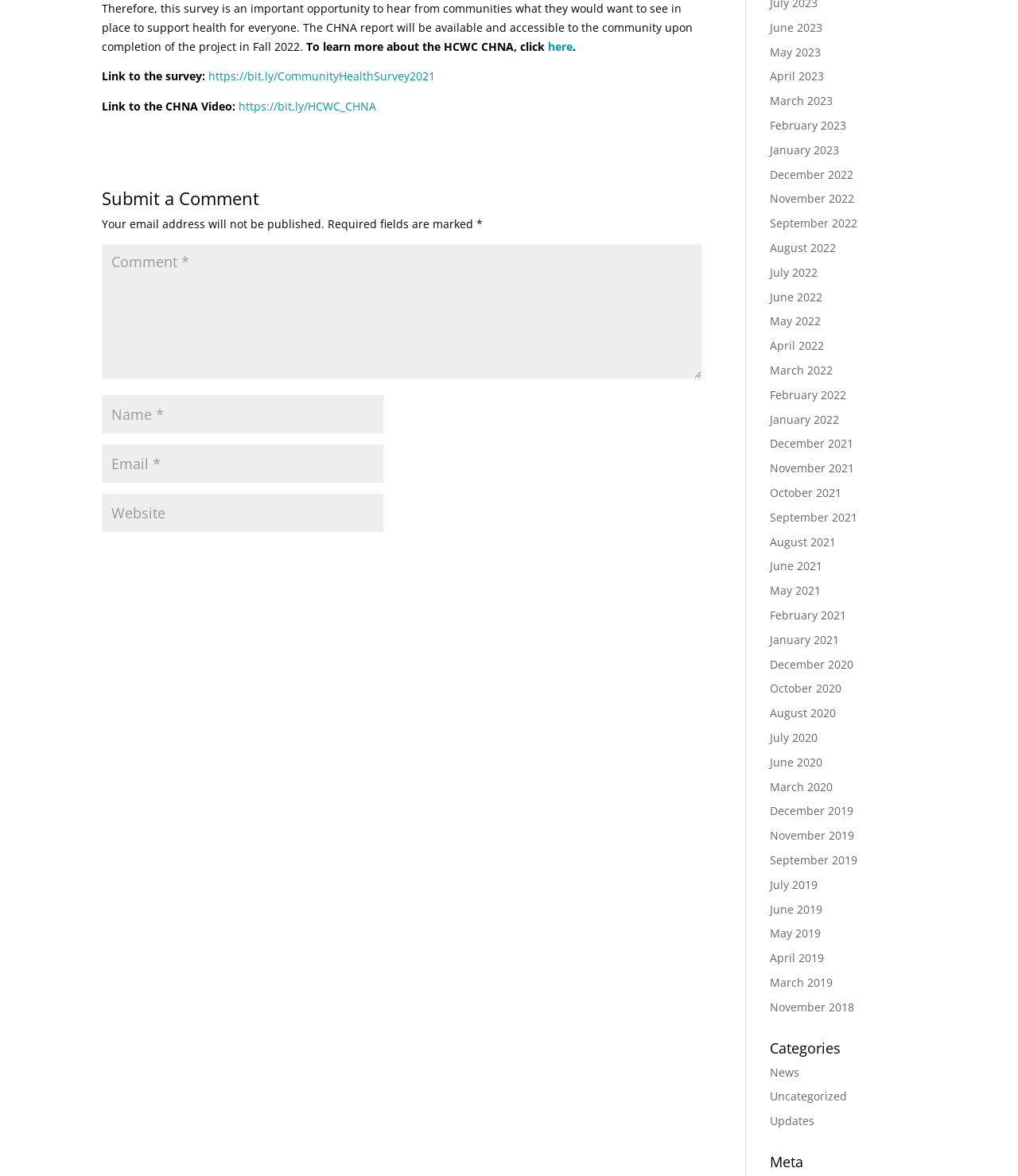Give a one-word or short-phrase answer to the following question: 
What is the purpose of the survey?

To hear from communities